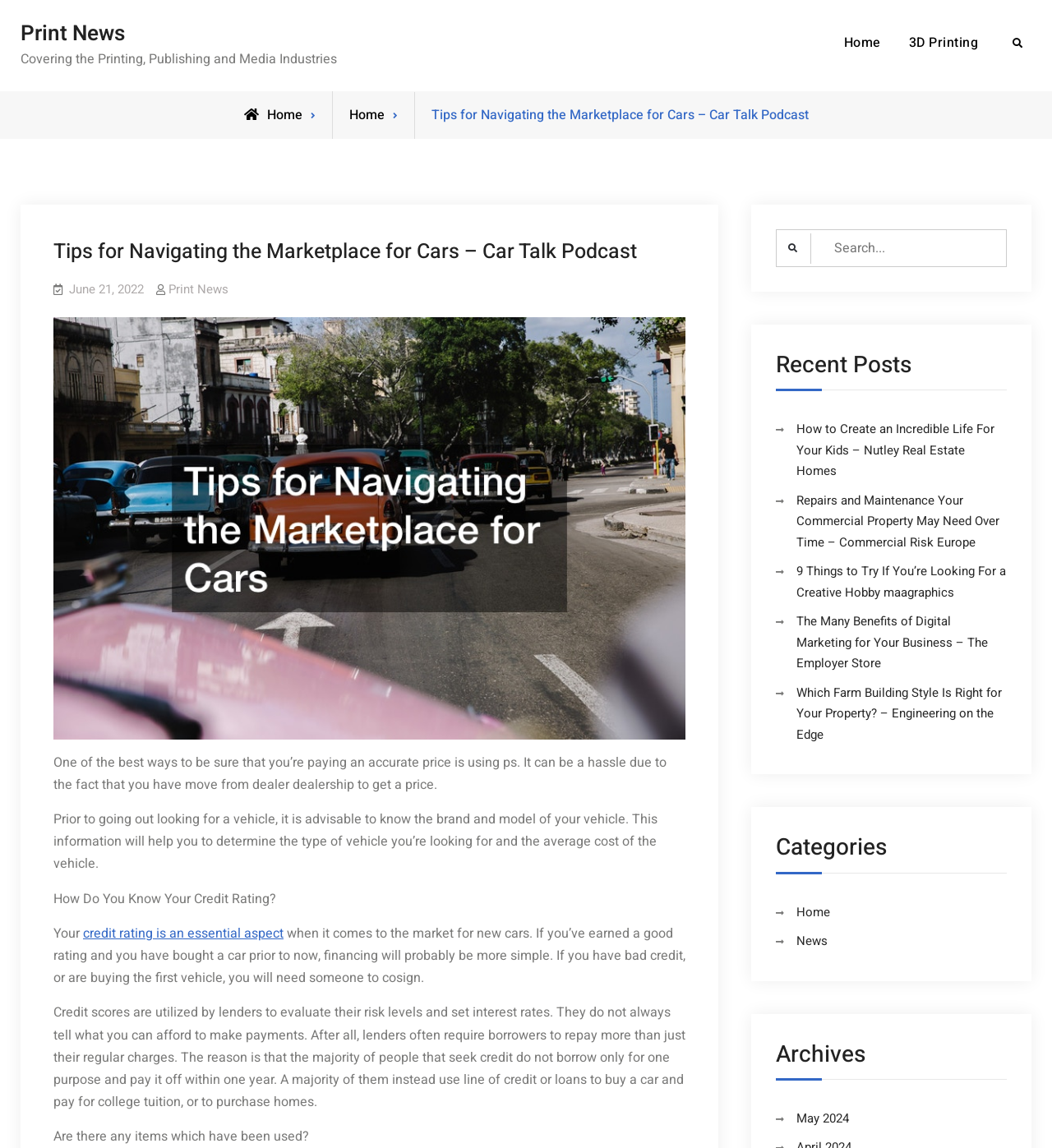Find the bounding box coordinates for the area you need to click to carry out the instruction: "Go to Home page". The coordinates should be four float numbers between 0 and 1, indicated as [left, top, right, bottom].

[0.79, 0.018, 0.849, 0.057]